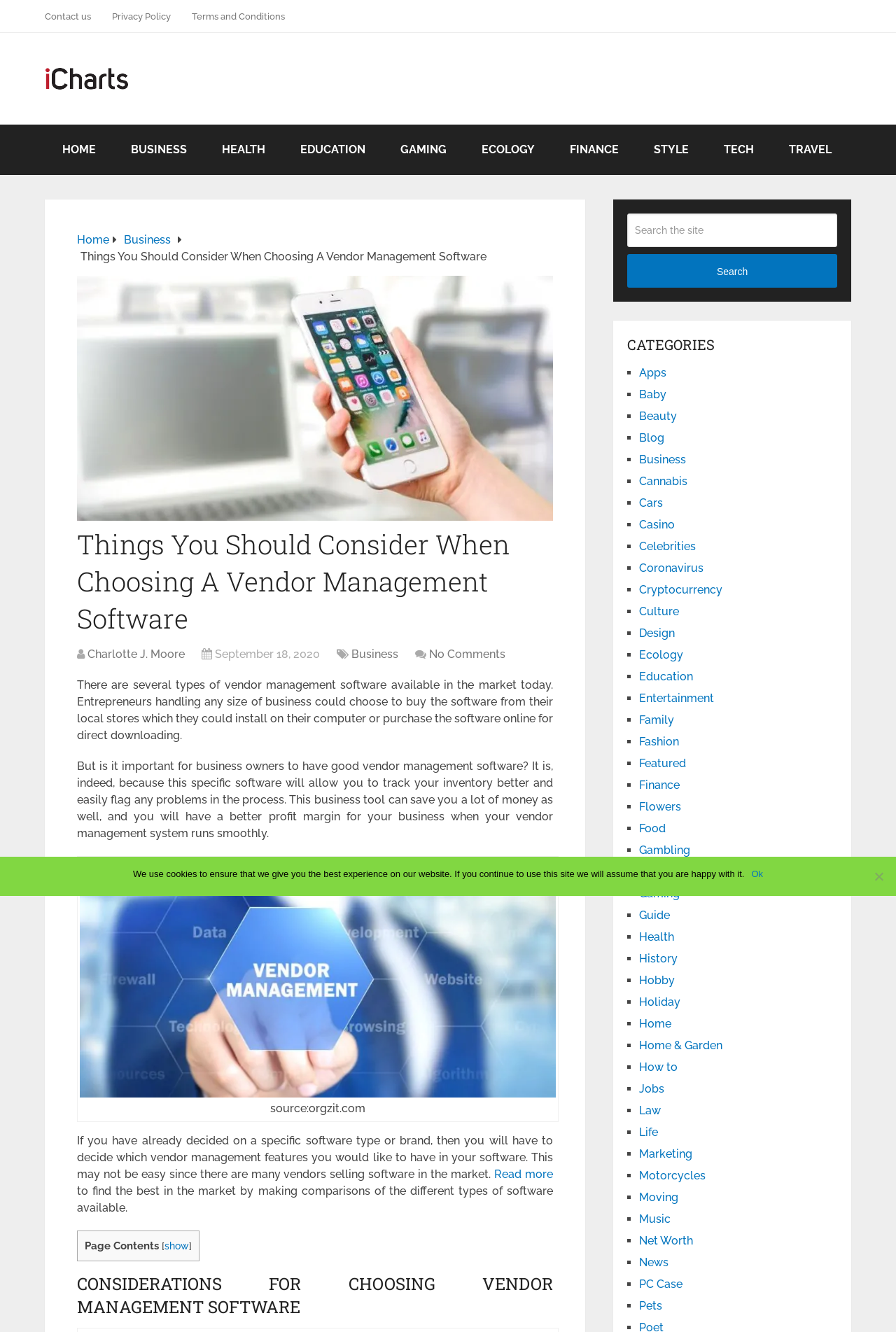What are the types of vendor management software available in the market?
Answer the question with a single word or phrase derived from the image.

several types